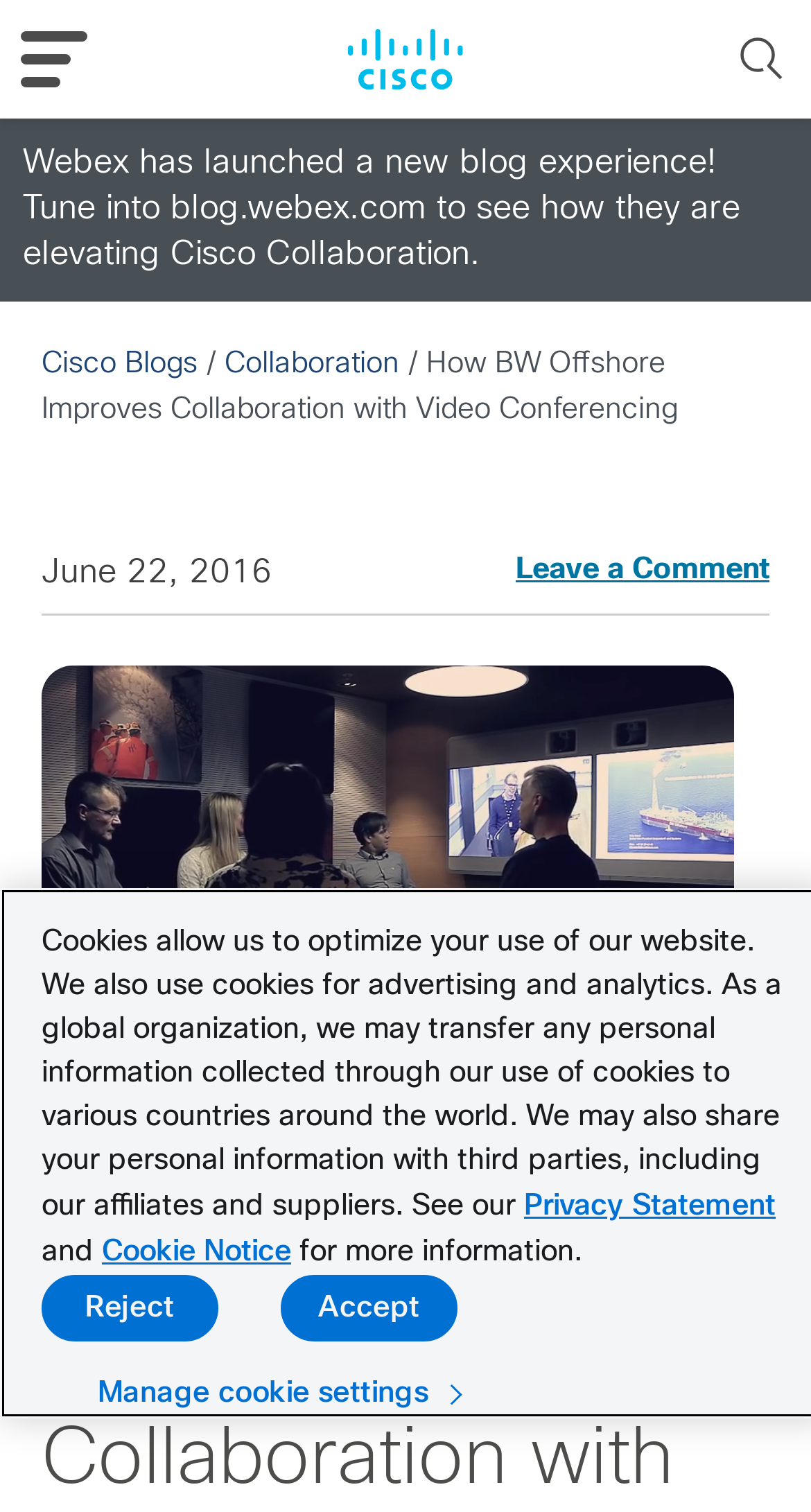Provide a one-word or one-phrase answer to the question:
What is the purpose of the 'Search' button?

To search the website